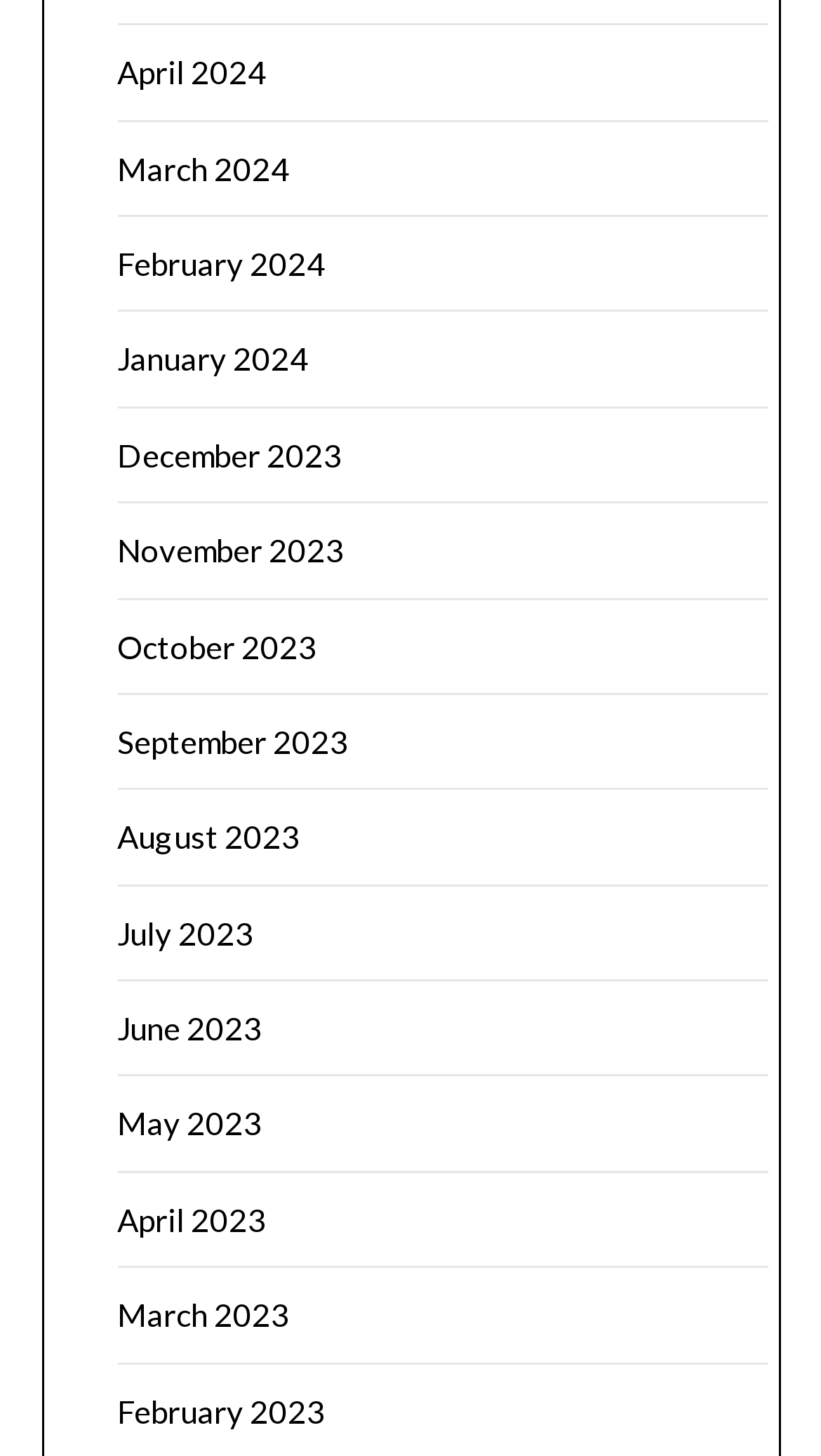Please answer the following question using a single word or phrase: 
What is the vertical position of the link 'June 2023'?

Middle